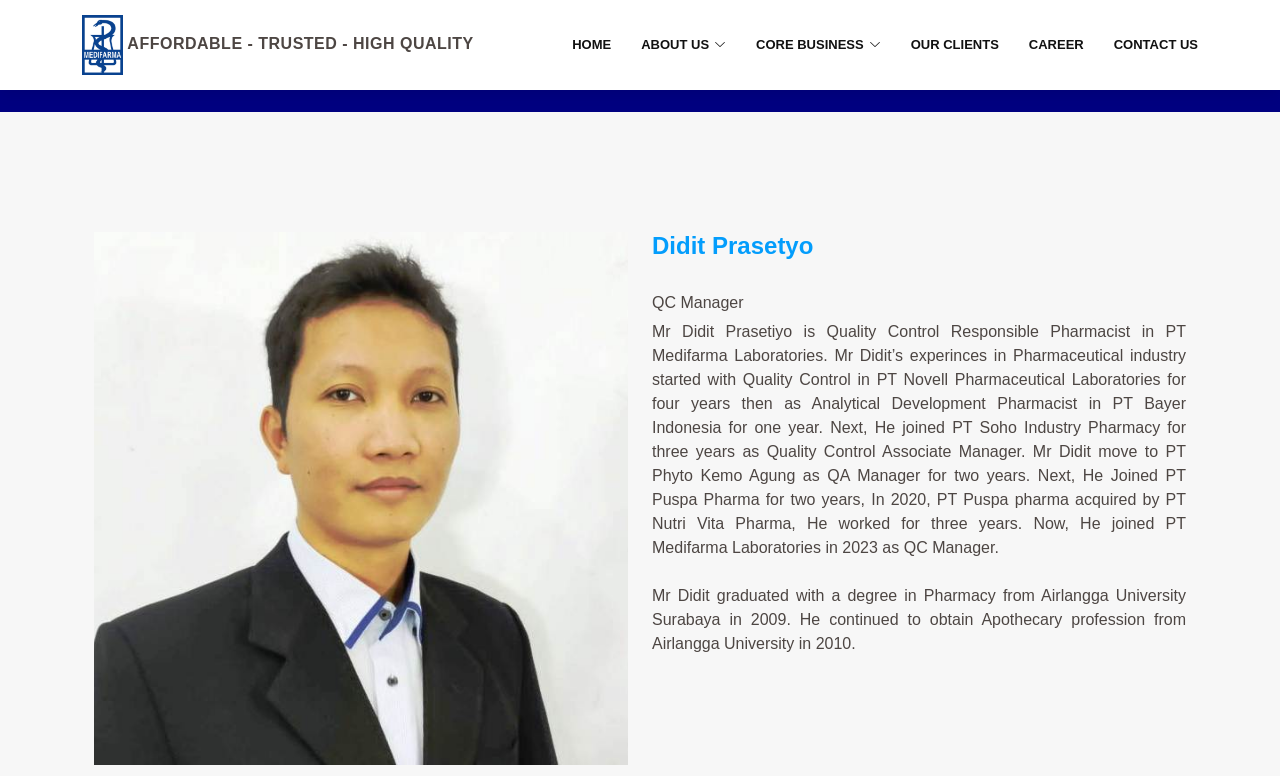Using the provided description: "Contact Us", find the bounding box coordinates of the corresponding UI element. The output should be four float numbers between 0 and 1, in the format [left, top, right, bottom].

[0.847, 0.033, 0.936, 0.083]